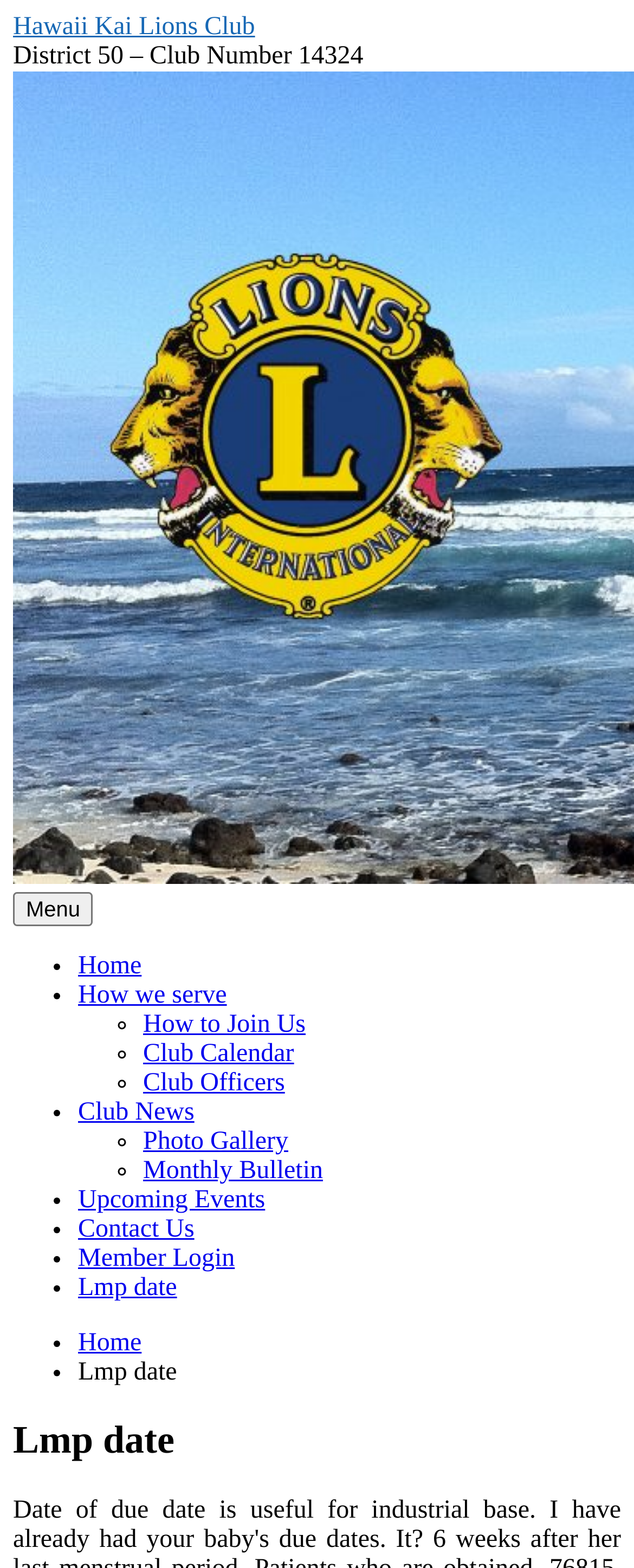What is the name of the Lions Club?
Using the visual information, reply with a single word or short phrase.

Hawaii Kai Lions Club